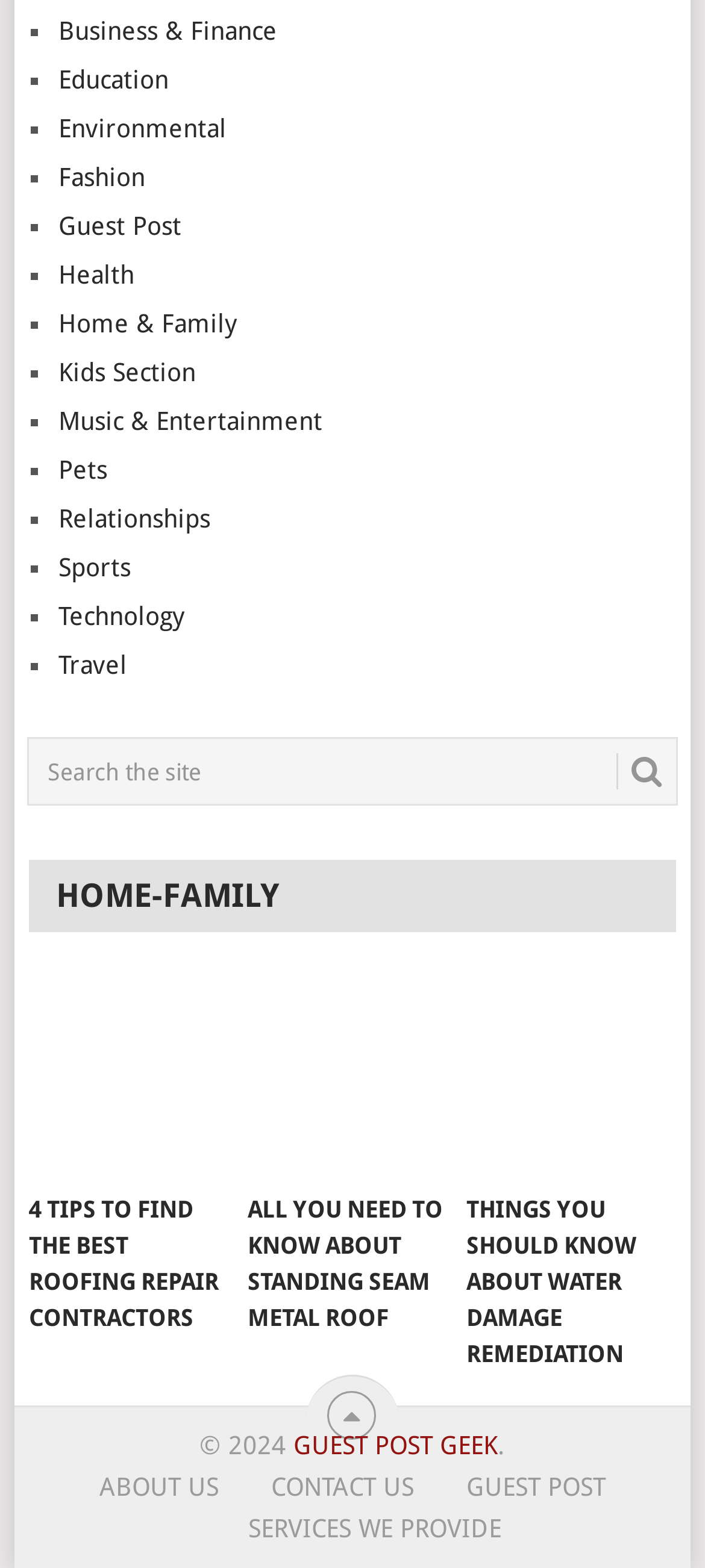Please identify the bounding box coordinates of the region to click in order to complete the task: "Click on the search button". The coordinates must be four float numbers between 0 and 1, specified as [left, top, right, bottom].

[0.874, 0.481, 0.94, 0.504]